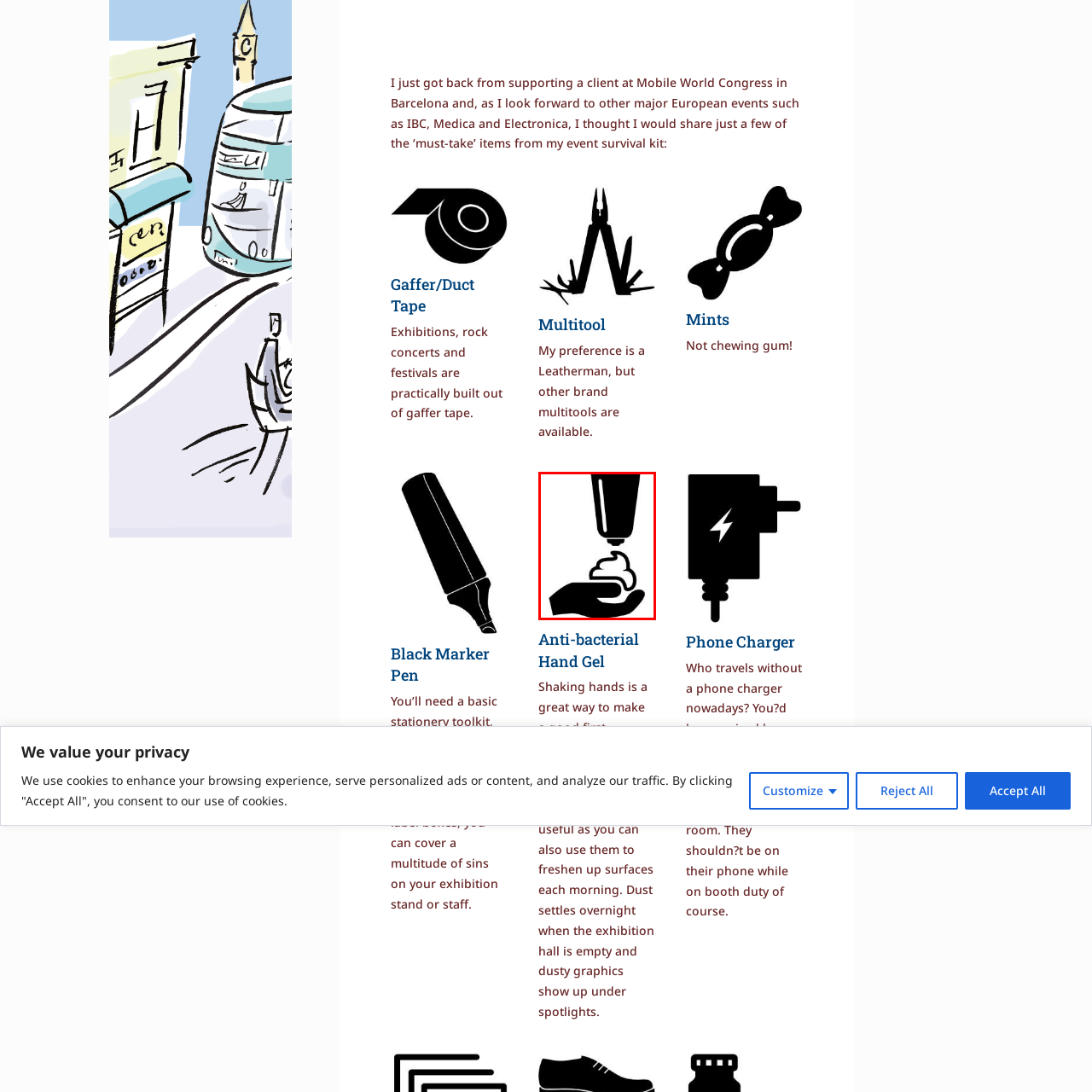Write a comprehensive caption detailing the image within the red boundary.

The image depicts a hand holding a small mound of cream or gel being dispensed from a tube. This visual representation is often associated with personal care products, such as lotions, creams, or antibacterial gels. It emphasizes the convenience of applying products directly to the hand, highlighting the importance of readiness in everyday situations, such as during events like exhibitions or conferences. The context suggests preparing for various scenarios where personal hygiene or skincare is essential, reflecting practical usage in busy environments.